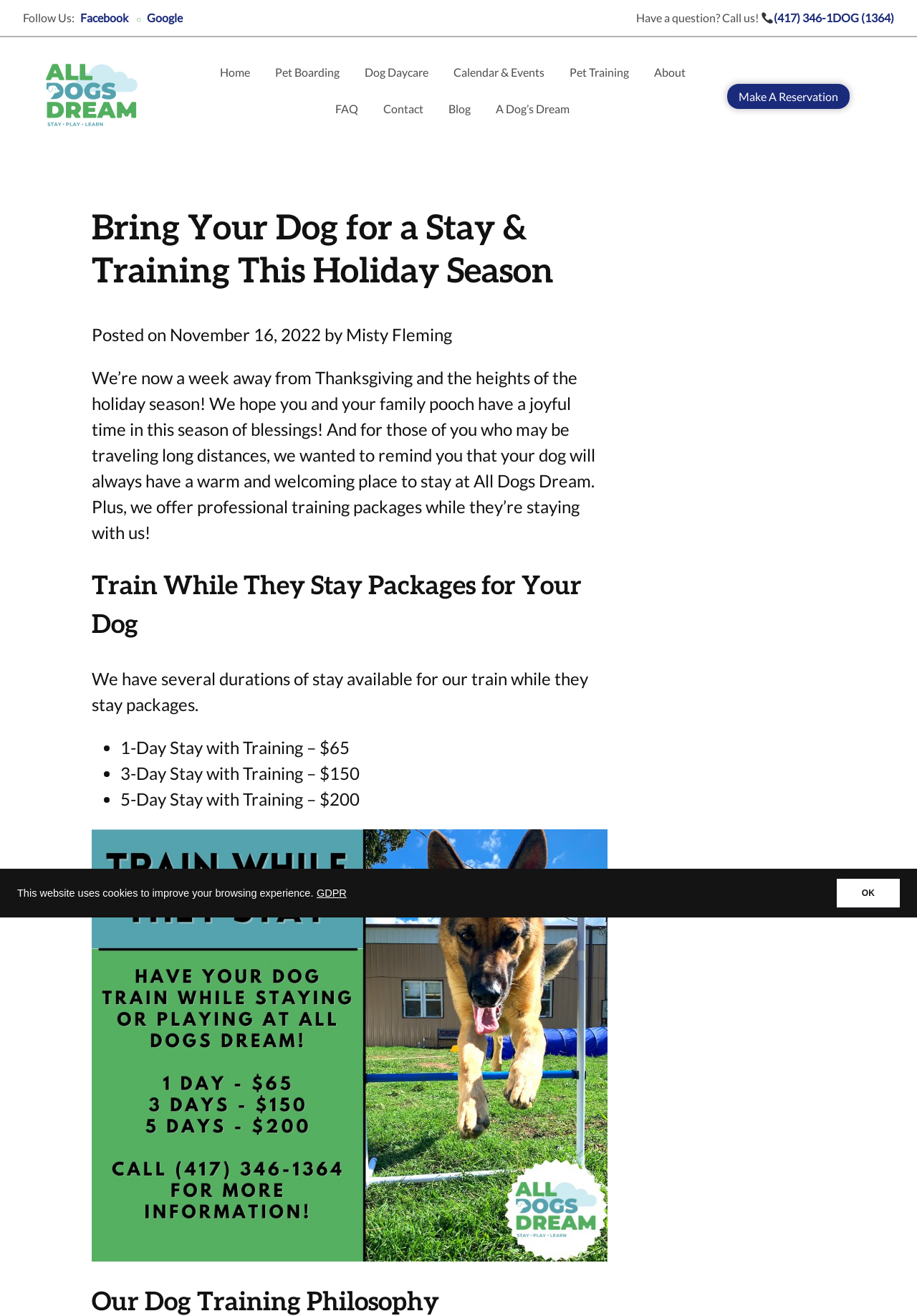Find the bounding box coordinates of the clickable area required to complete the following action: "Click the Facebook link".

[0.088, 0.008, 0.14, 0.019]